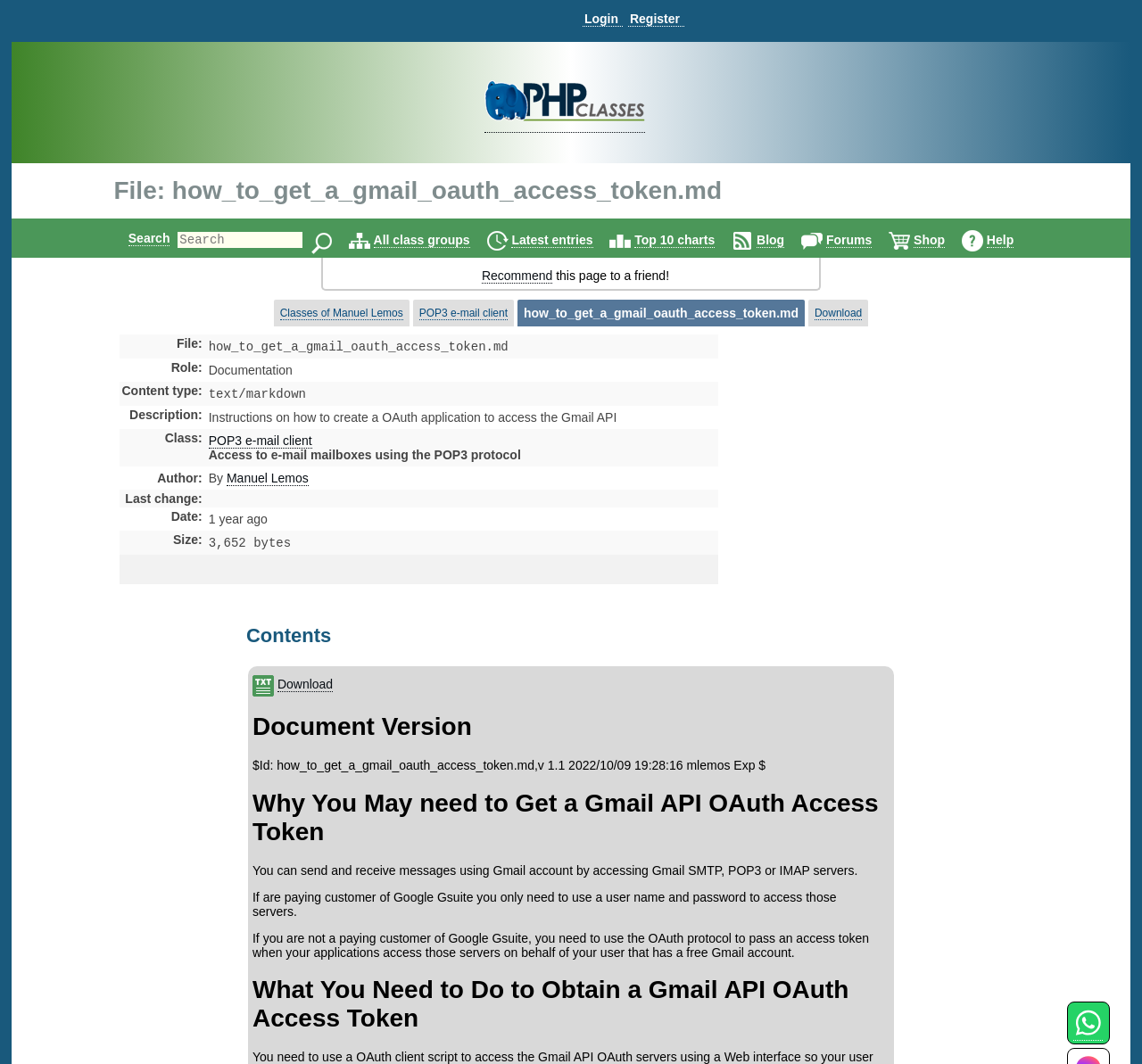What is the name of the PHP class?
Look at the image and respond with a one-word or short-phrase answer.

POP3 e-mail client